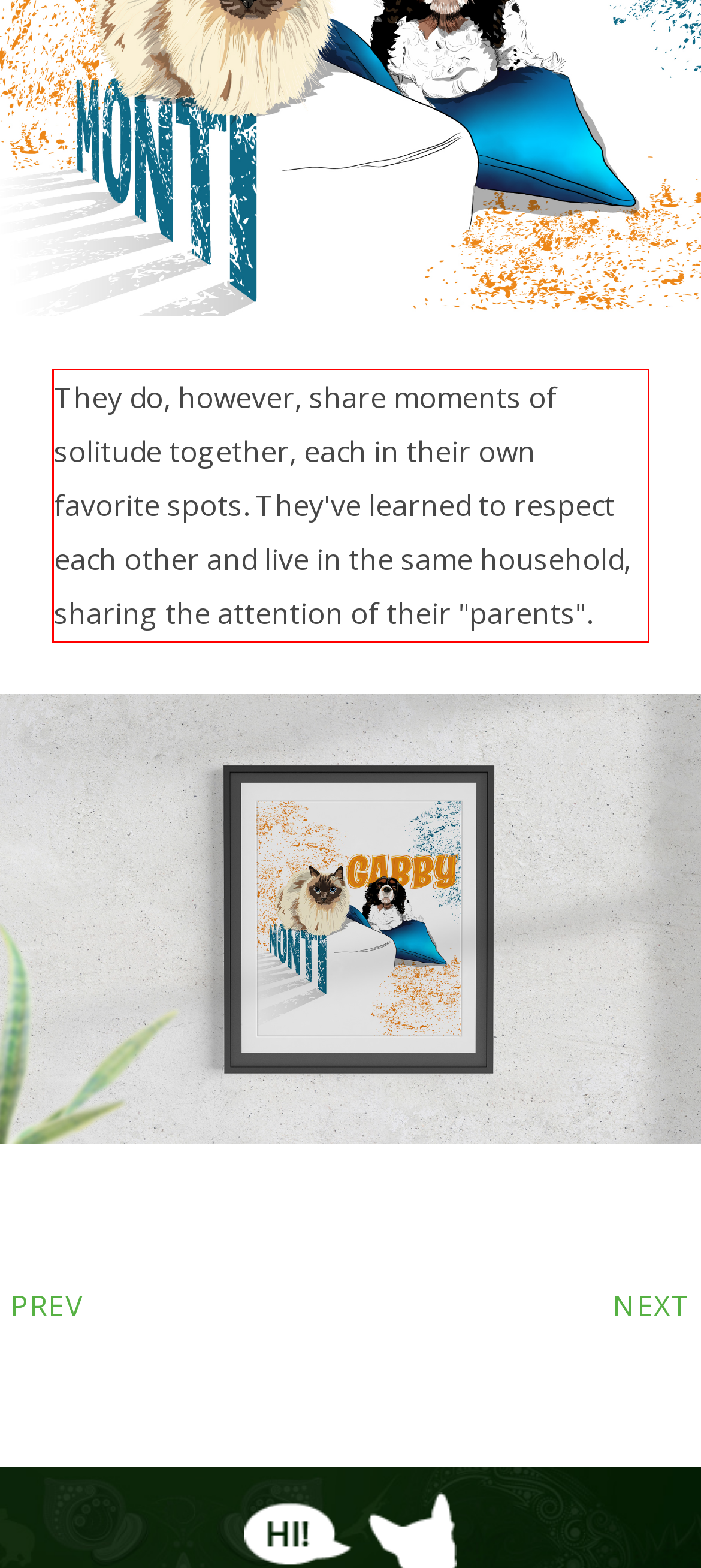Please examine the webpage screenshot and extract the text within the red bounding box using OCR.

They do, however, share moments of solitude together, each in their own favorite spots. They've learned to respect each other and live in the same household, sharing the attention of their "parents".